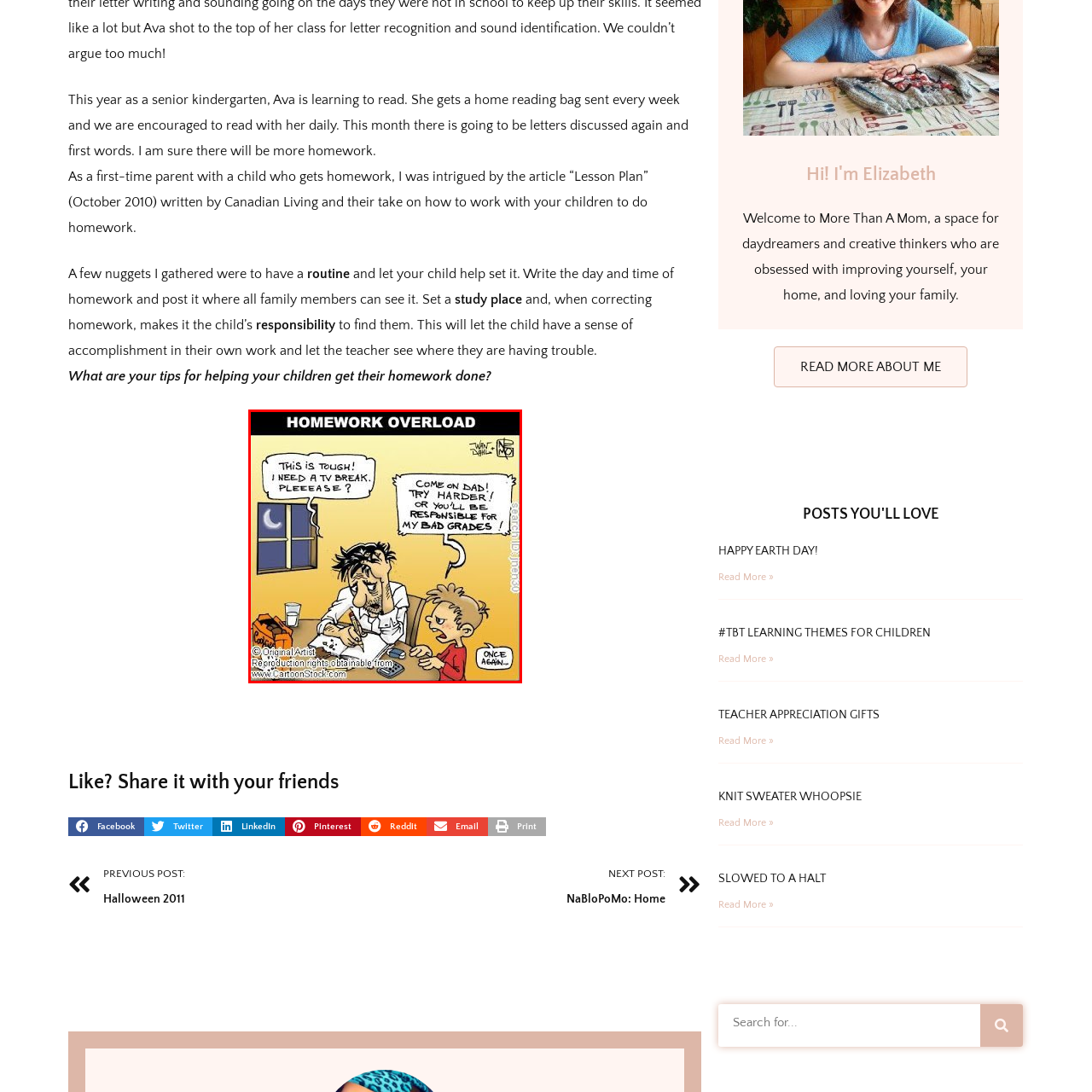Give an in-depth description of the image within the red border.

The cartoon titled "HOMEWORK OVERLOAD" humorously depicts the struggles of both a child and a parent during homework sessions. In the scene, a visibly stressed father, his hair disheveled, sits at a cluttered table inundated with schoolwork. As he battles with the overwhelming homework demands, his child insists on his involvement, cheekily stating, "Come on Dad! Try harder! Or you'll be responsible for my bad grades!" The backdrop features a window showcasing a nighttime sky, suggesting a late hour, which enhances the comic's theme of academic pressure. This playful yet relatable illustration captures the challenges many families face in balancing educational responsibilities and personal time.